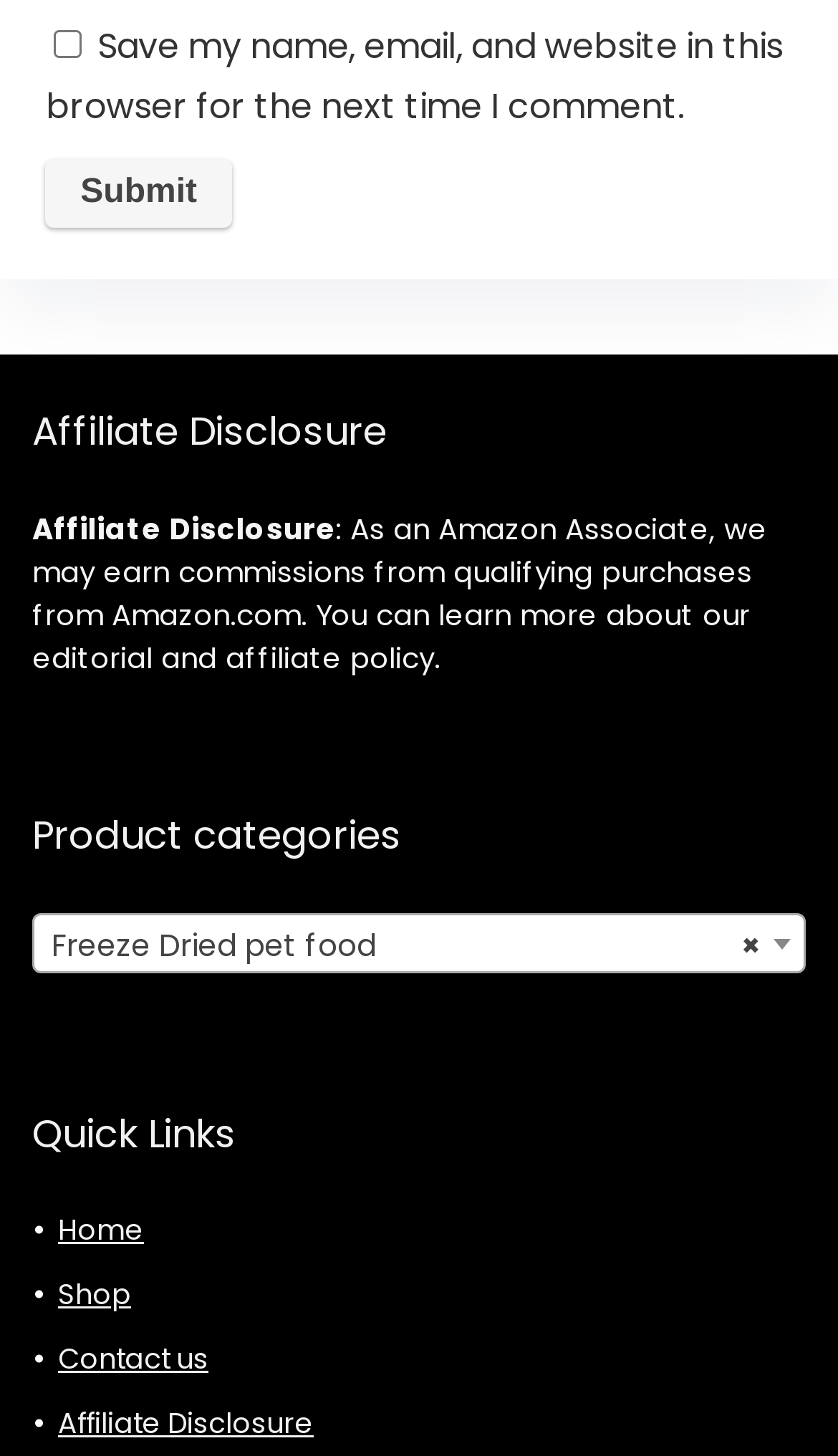What is the purpose of the checkbox?
Could you answer the question in a detailed manner, providing as much information as possible?

The checkbox is labeled 'Save my name, email, and website in this browser for the next time I comment', which implies that it is used to save user information for future comments.